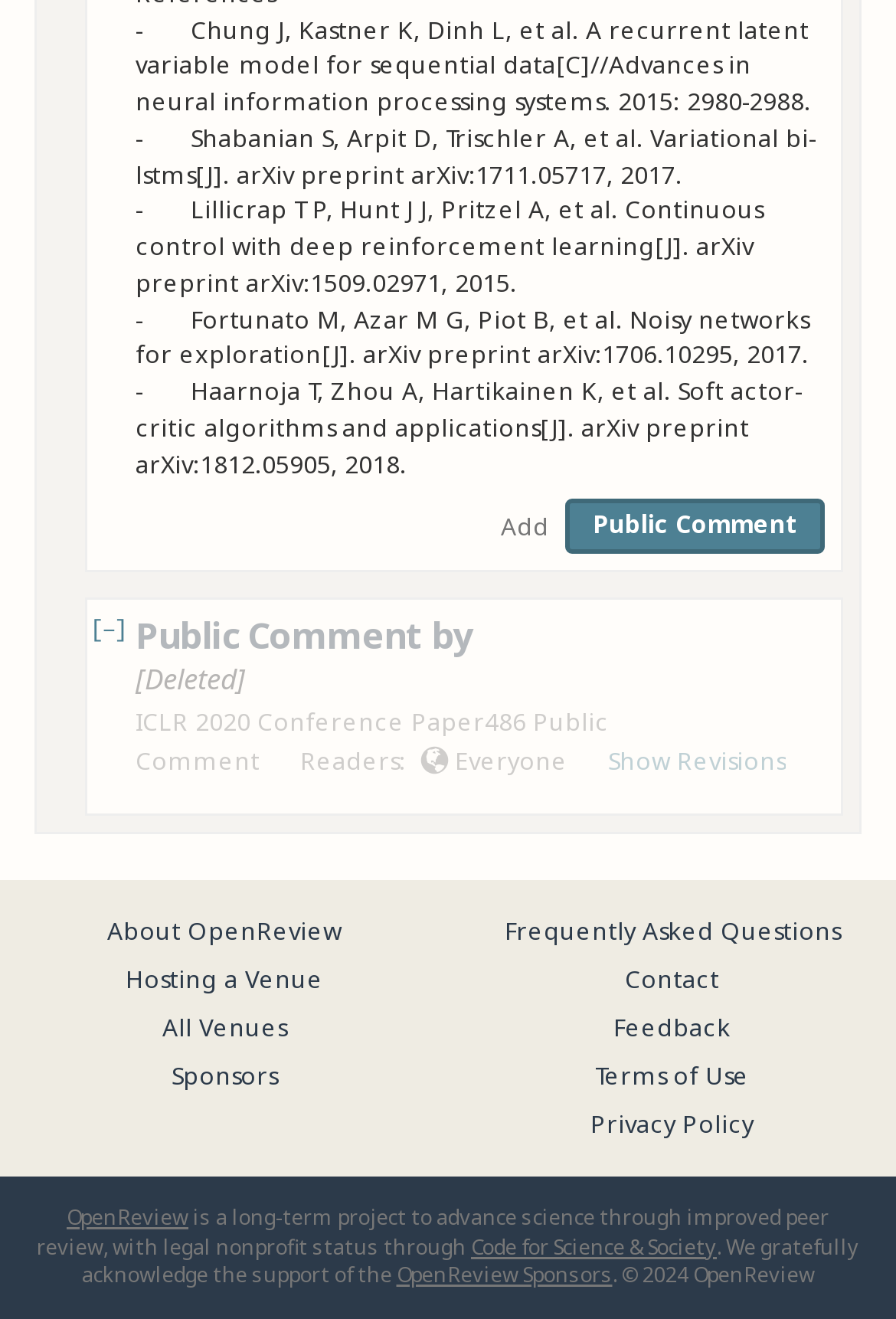Give a short answer to this question using one word or a phrase:
What is the type of paper being commented on?

ICLR 2020 Conference Paper